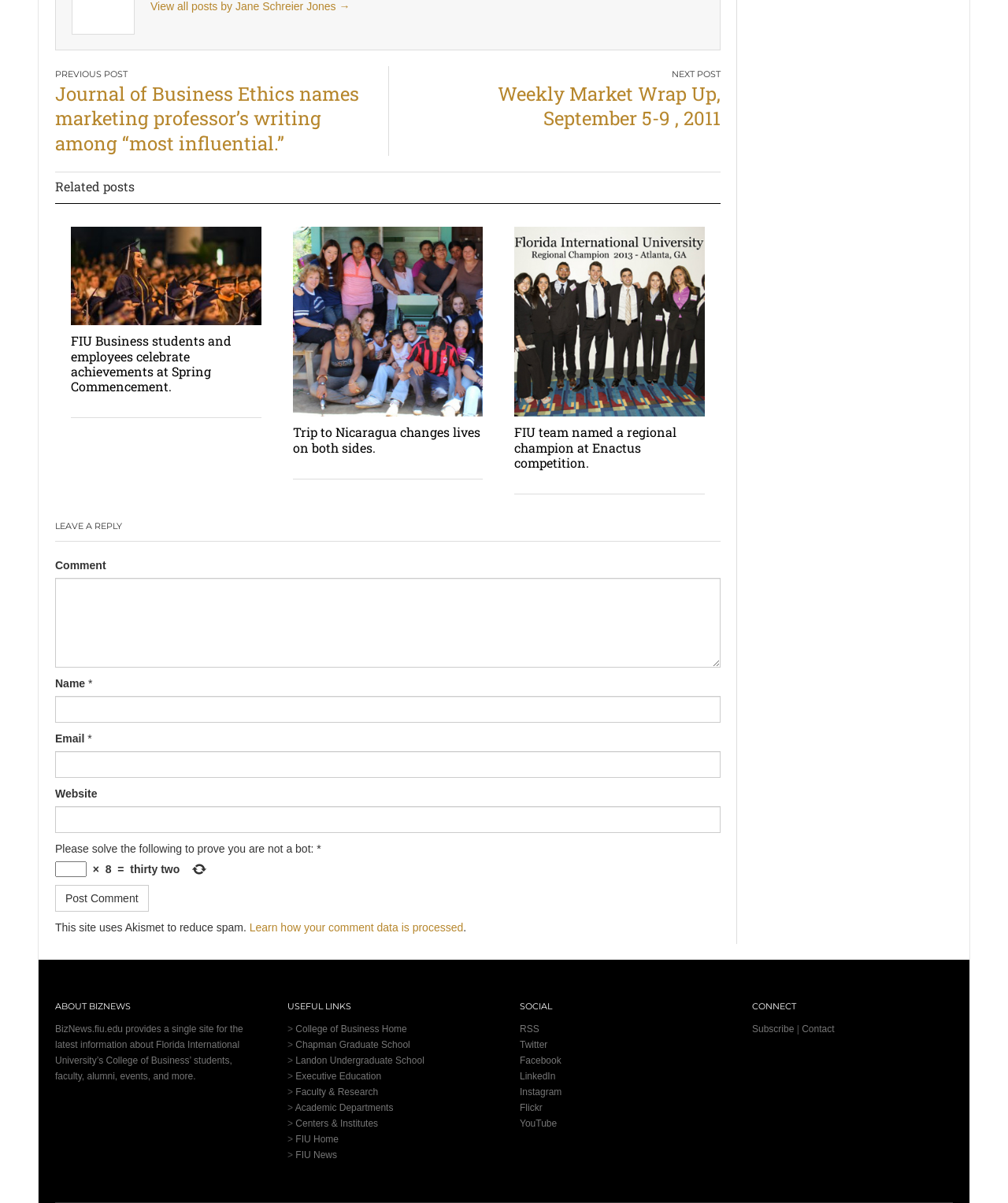Find the bounding box coordinates for the UI element whose description is: "Academic Departments". The coordinates should be four float numbers between 0 and 1, in the format [left, top, right, bottom].

[0.293, 0.916, 0.39, 0.925]